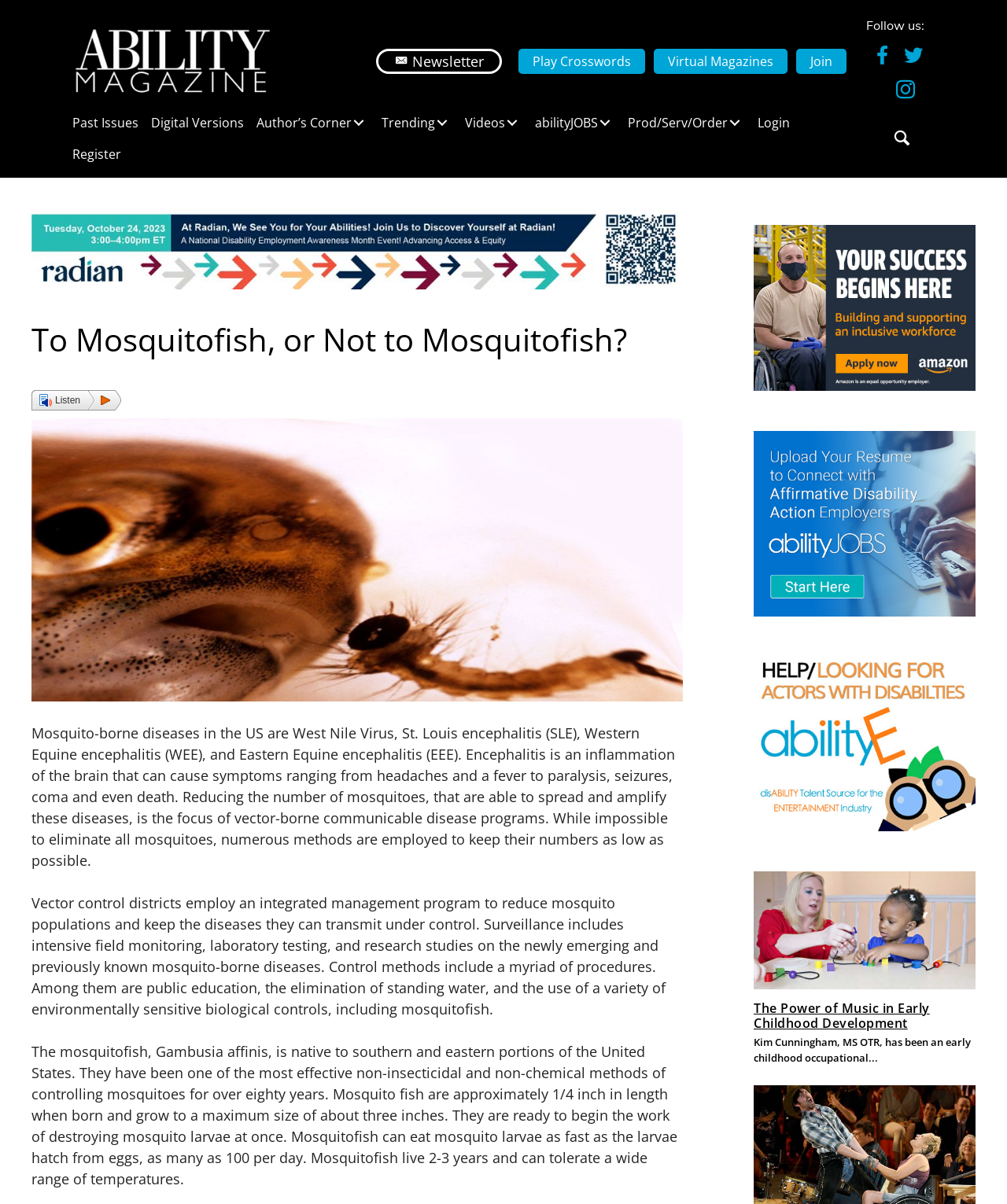Extract the bounding box for the UI element that matches this description: "parent_node: Prod/Serv/Order aria-label="Prod/Serv/Order: submenu"".

[0.721, 0.095, 0.738, 0.108]